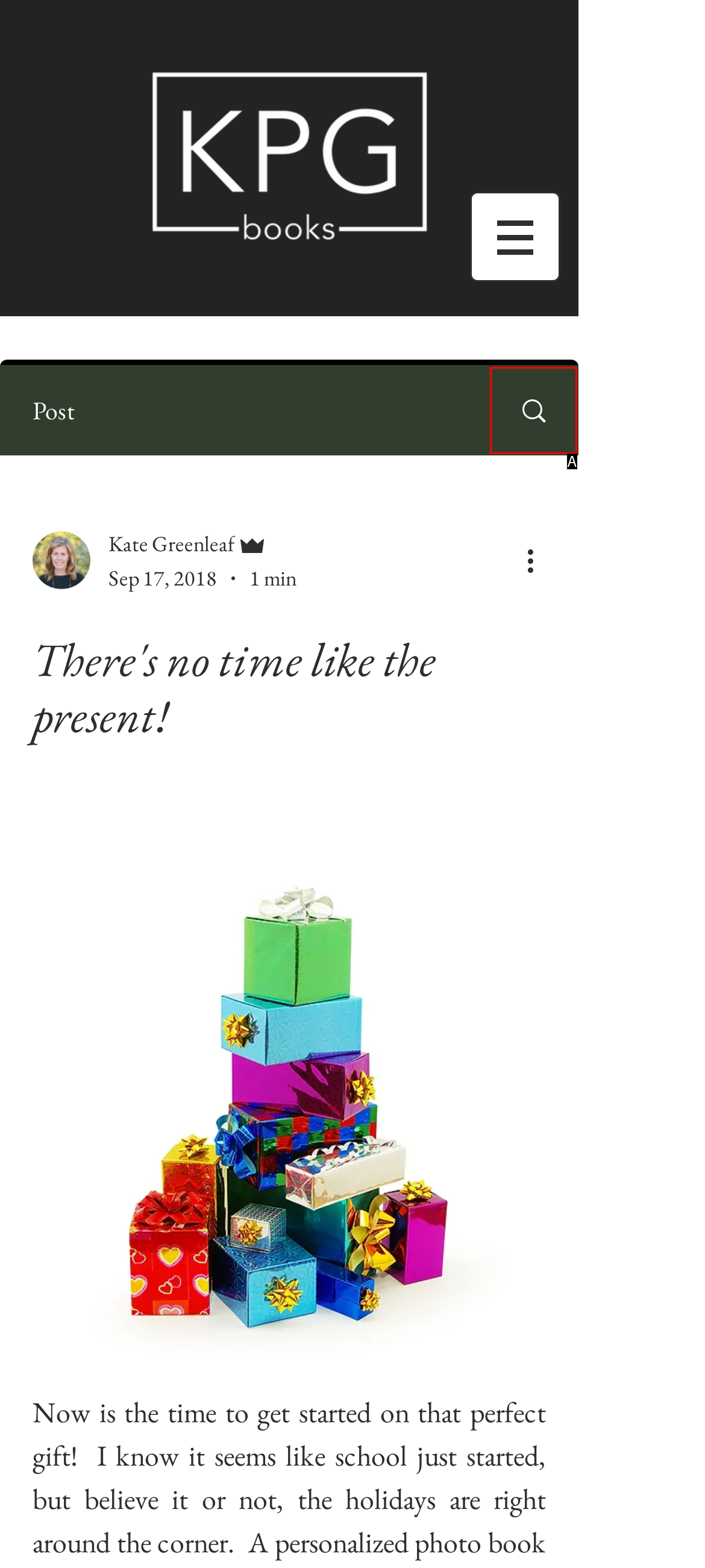Tell me which one HTML element best matches the description: Search
Answer with the option's letter from the given choices directly.

A